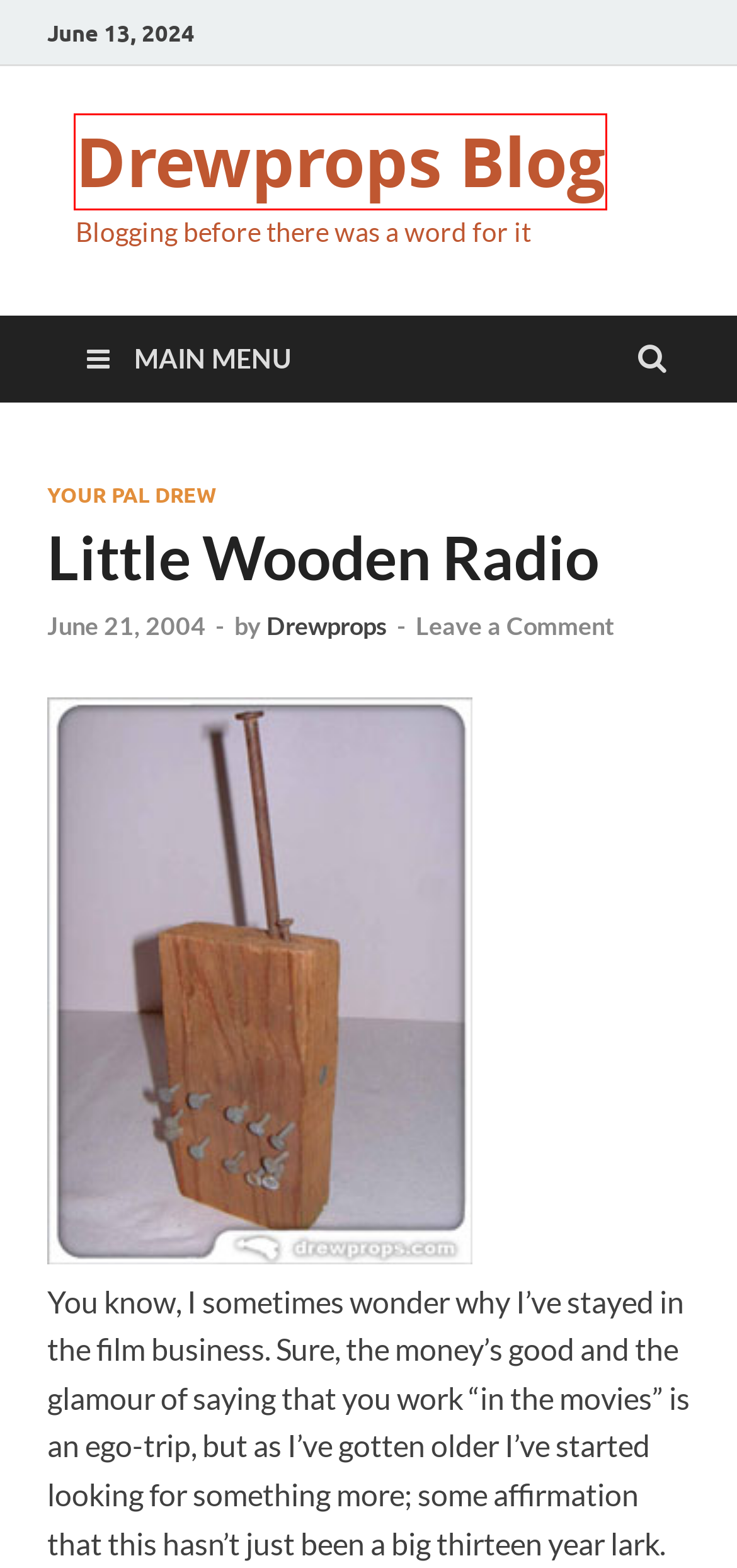With the provided webpage screenshot containing a red bounding box around a UI element, determine which description best matches the new webpage that appears after clicking the selected element. The choices are:
A. Bowing Toward Buckhead » Drewprops Blog
B. Shopping Archives » Drewprops Blog
C. WordPress Archives » Drewprops Blog
D. Rants Archives » Drewprops Blog
E. Drewprops Blog » Blogging before there was a word for it
F. Cosplay Archives » Drewprops Blog
G. Facebook Archives » Drewprops Blog
H. Your Pal Drew Archives » Drewprops Blog

E